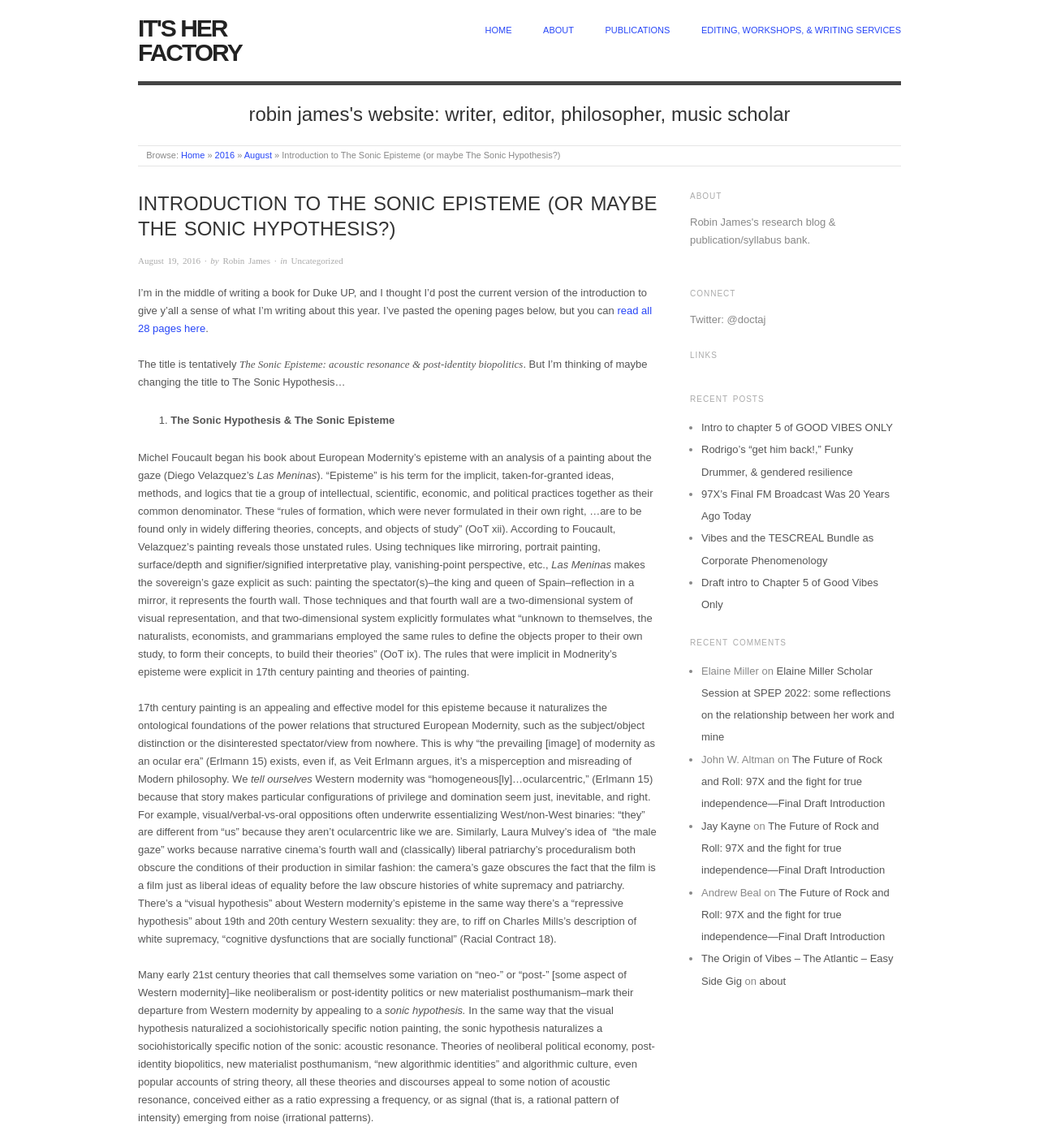Find the bounding box coordinates of the clickable area required to complete the following action: "Check the recent posts".

[0.664, 0.343, 0.867, 0.352]